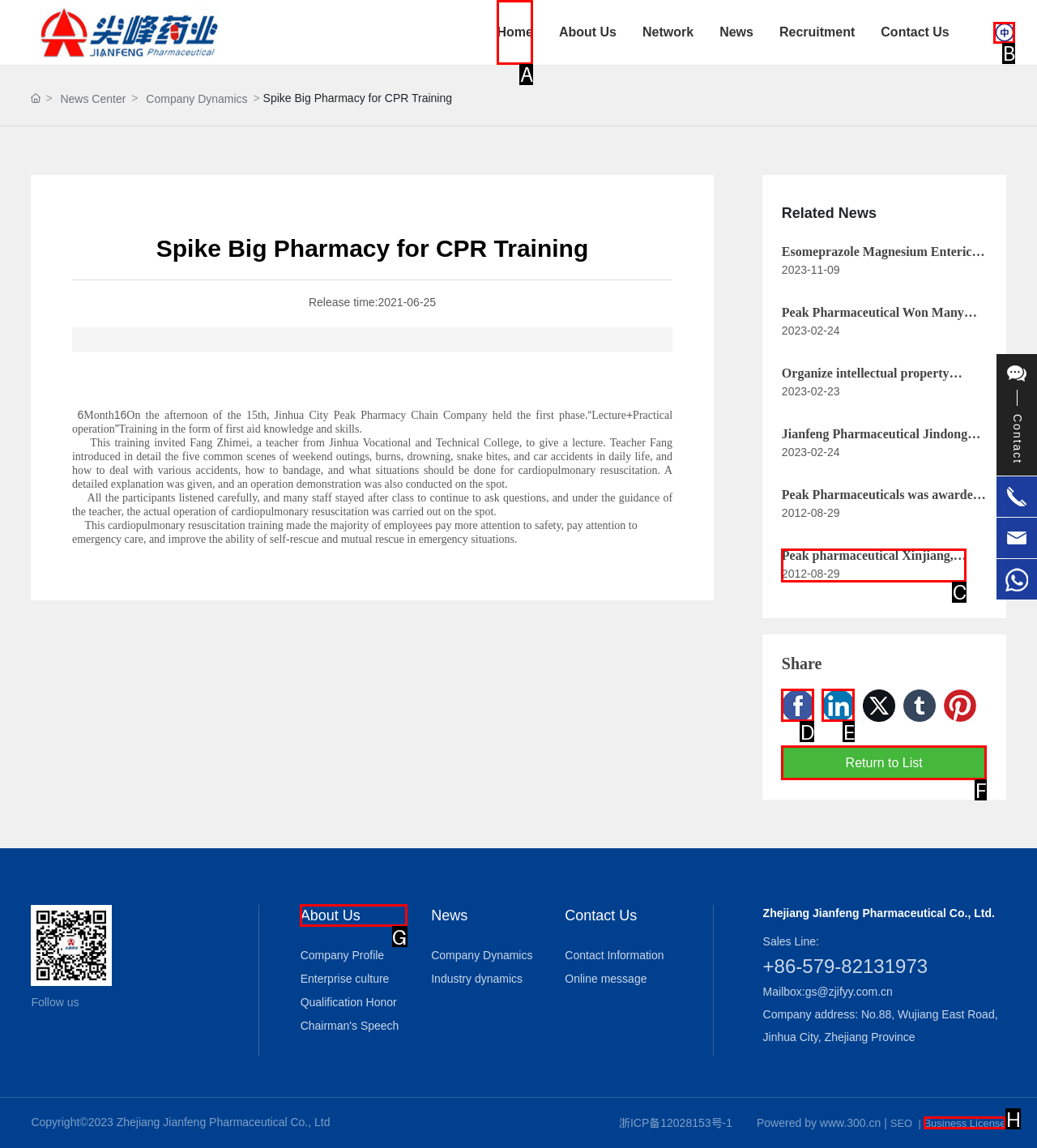For the task: Click Home, specify the letter of the option that should be clicked. Answer with the letter only.

A